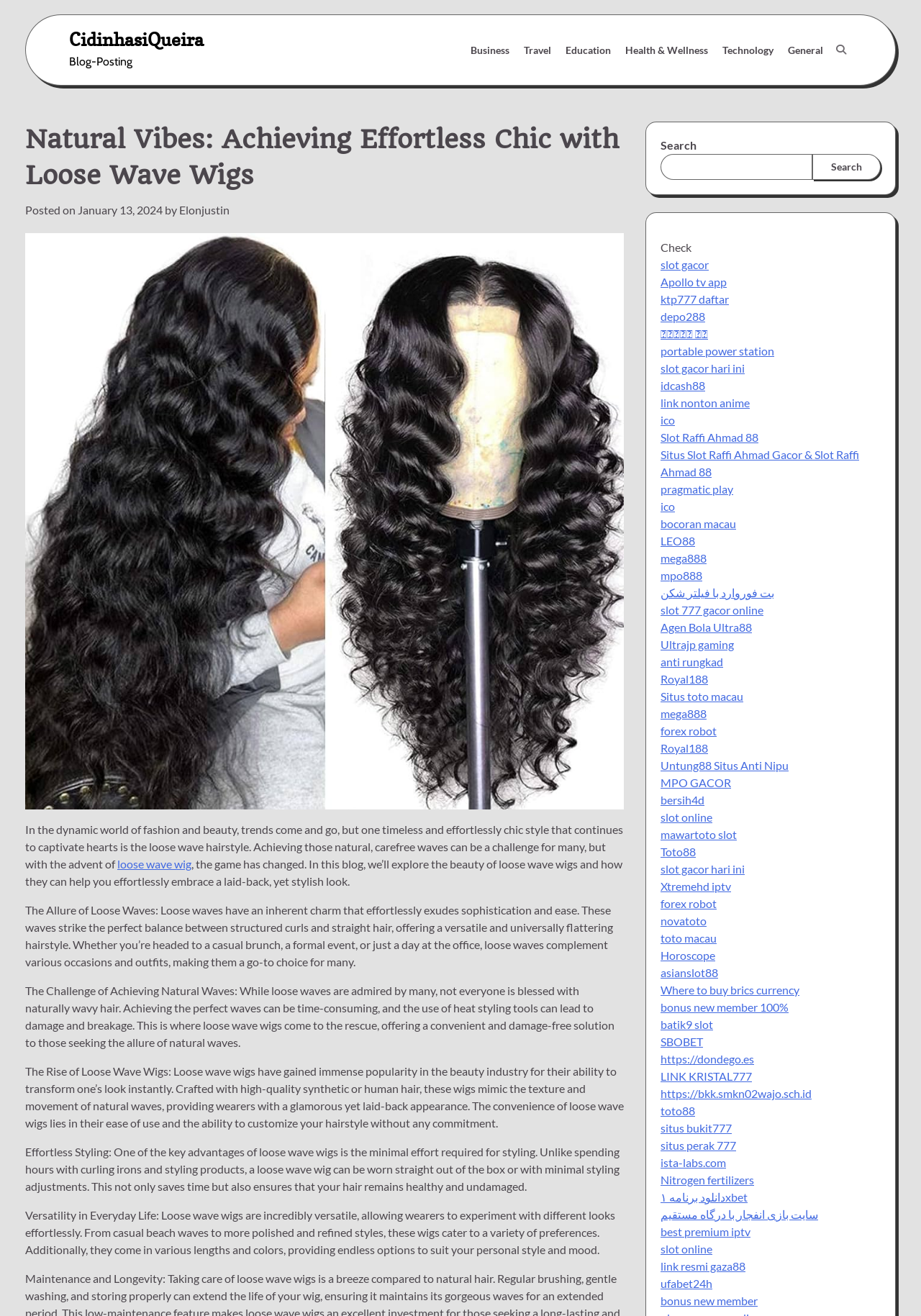Please identify the bounding box coordinates of the clickable area that will fulfill the following instruction: "View 'INPS, CDP Real Asset, Policlinico Gemelli, Gemelli a Casa e Investire SGR, sottoscritto oggi il Memorandum d’intesa per il lancio di “Spazio Blu”, un nuovo modello di senior housing intergenerazionale'". The coordinates should be in the format of four float numbers between 0 and 1, i.e., [left, top, right, bottom].

None